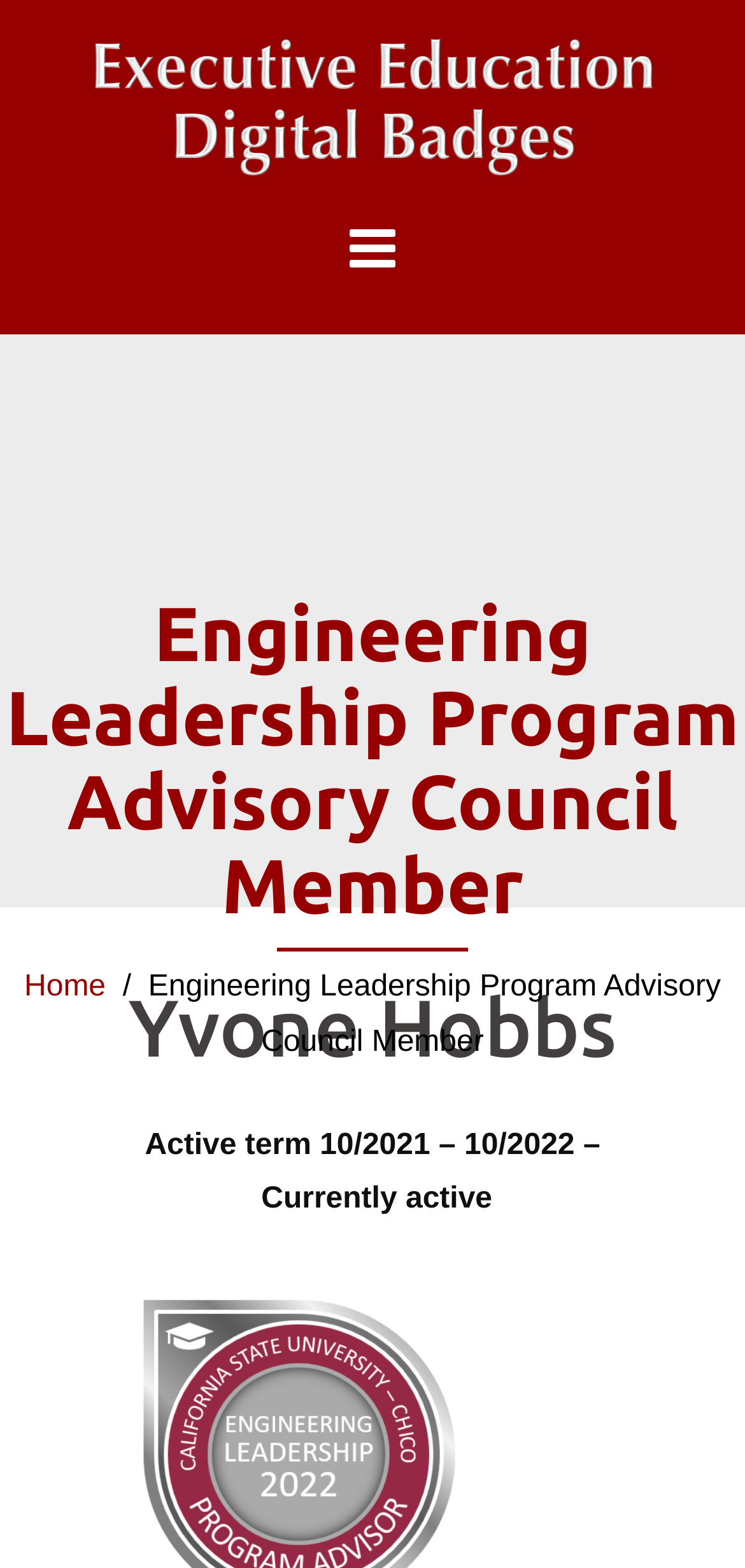Identify the bounding box for the UI element described as: "title="Executive Education Digital Badges"". The coordinates should be four float numbers between 0 and 1, i.e., [left, top, right, bottom].

[0.09, 0.059, 0.91, 0.08]